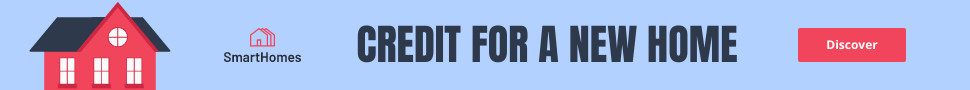Generate a descriptive account of all visible items and actions in the image.

The image features a promotional banner for "SmartHomes," highlighting an initiative titled "CREDIT FOR A NEW HOME." The background is a soft blue, contrasting with a prominent red house icon on the left, symbolizing homeownership. The text is bold and clear, emphasizing the financial opportunity available for prospective homeowners. On the right side, a vibrant red button invites viewers to "Discover," prompting engagement with the offer. This visual aims to attract those seeking financial assistance or information for purchasing a new home, effectively combining appealing graphics with a compelling call to action.